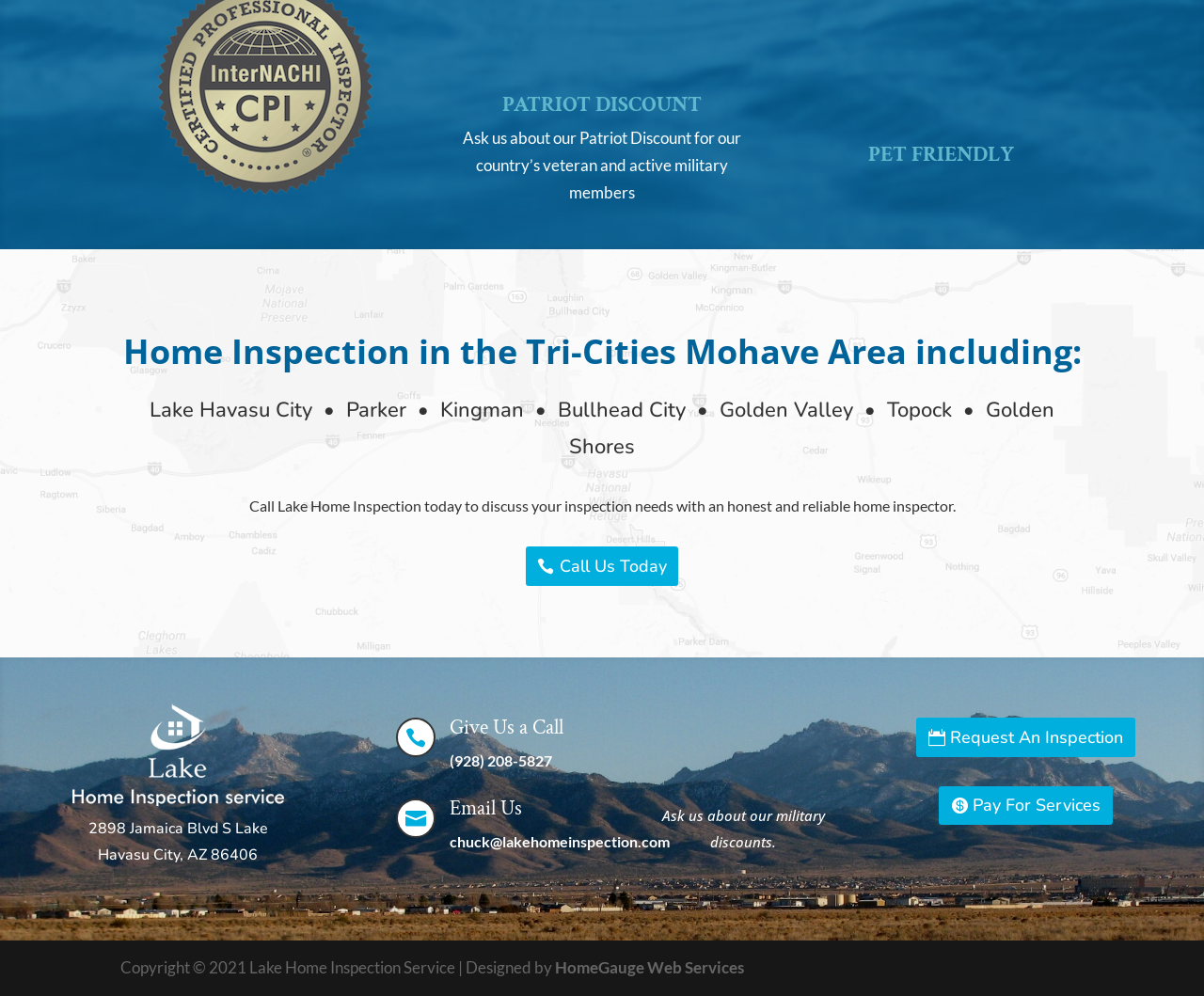Please provide a one-word or phrase answer to the question: 
What is the name of the home inspection service?

Lake Home Inspection Service